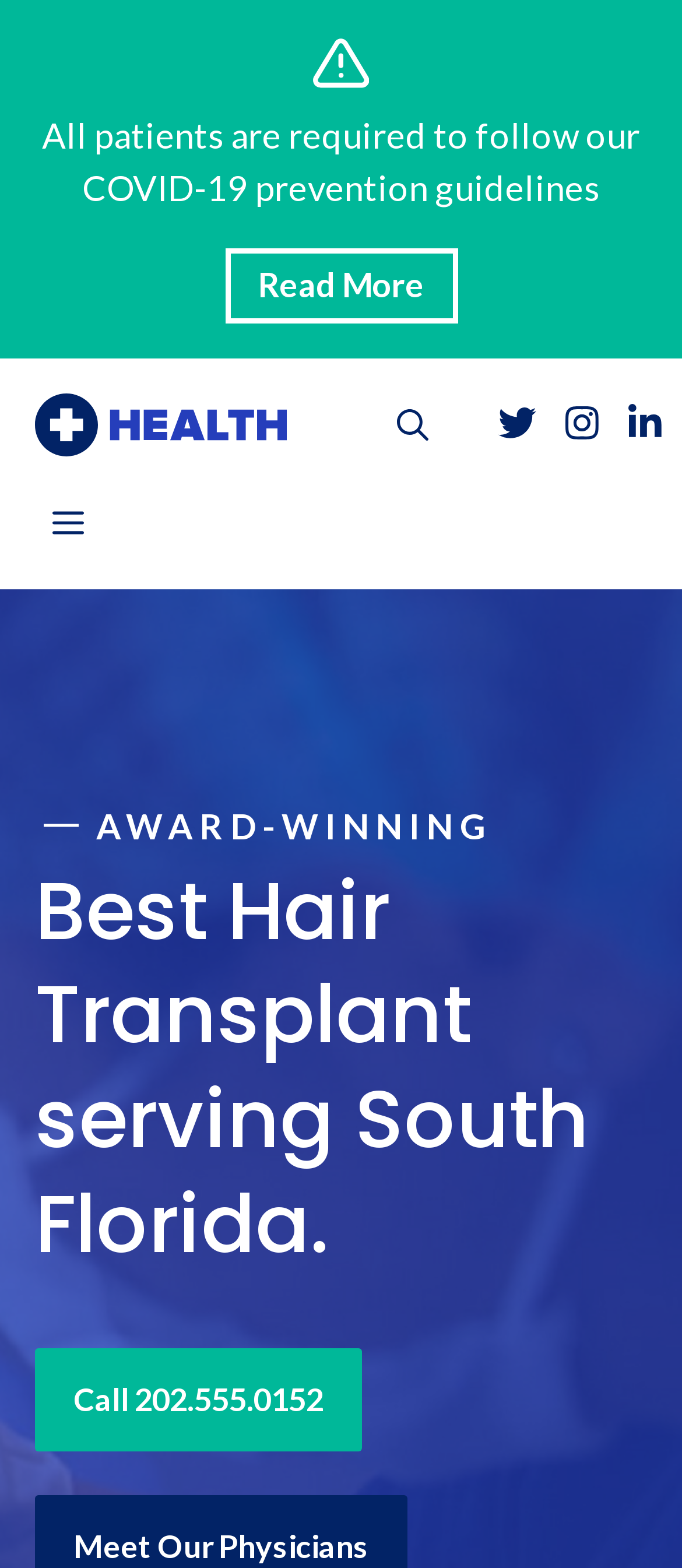What is the COVID-19 guideline for patients?
Kindly answer the question with as much detail as you can.

Based on the static text element on the webpage, it is stated that 'All patients are required to follow our COVID-19 prevention guidelines', which implies that patients need to adhere to certain guidelines to prevent the spread of COVID-19.